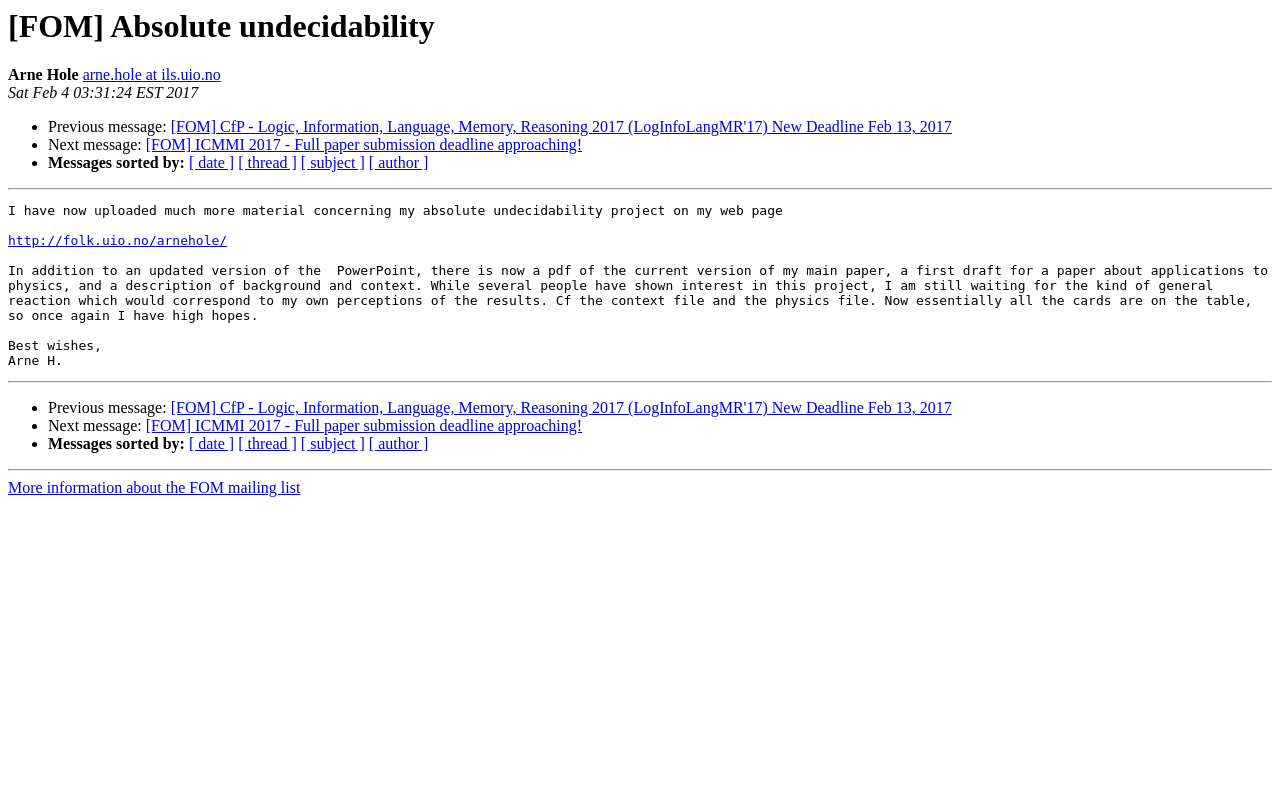Examine the image carefully and respond to the question with a detailed answer: 
What is the URL of the author's webpage?

The URL of the author's webpage is mentioned in the text as 'http://folk.uio.no/arnehole/' which is a link located in the middle of the webpage.